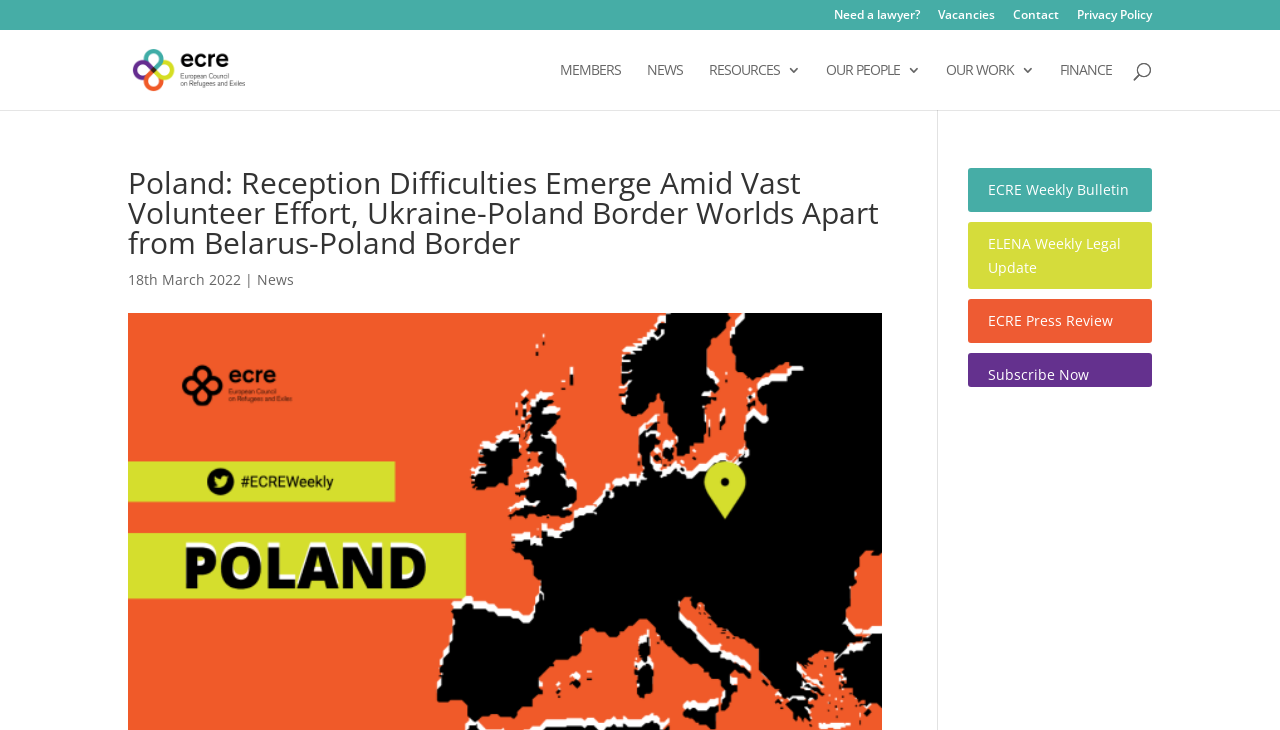Locate the bounding box of the UI element with the following description: "name="s" placeholder="Search …" title="Search for:"".

[0.157, 0.04, 0.877, 0.043]